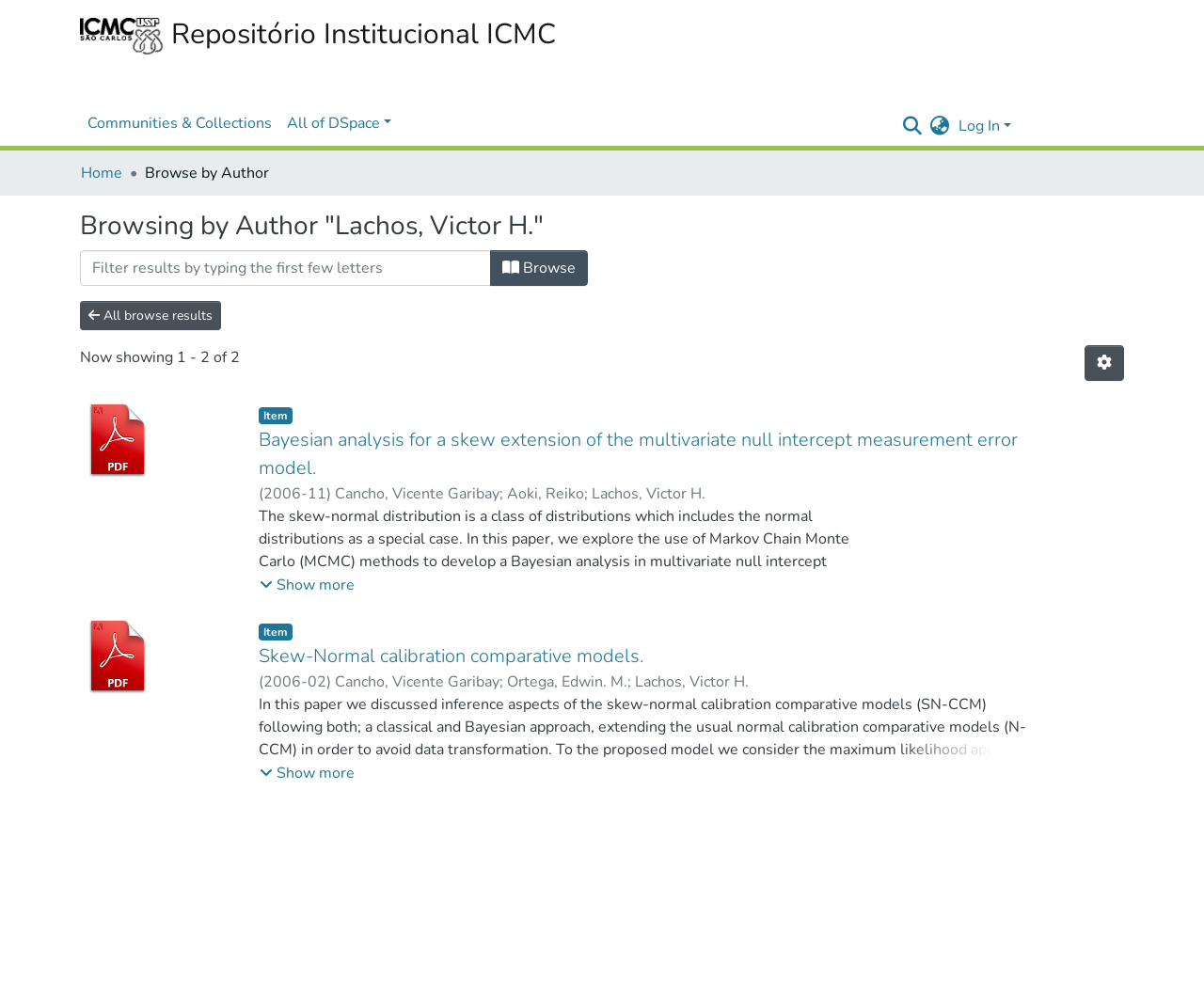Highlight the bounding box coordinates of the element that should be clicked to carry out the following instruction: "View more details of the item". The coordinates must be given as four float numbers ranging from 0 to 1, i.e., [left, top, right, bottom].

[0.215, 0.575, 0.295, 0.599]